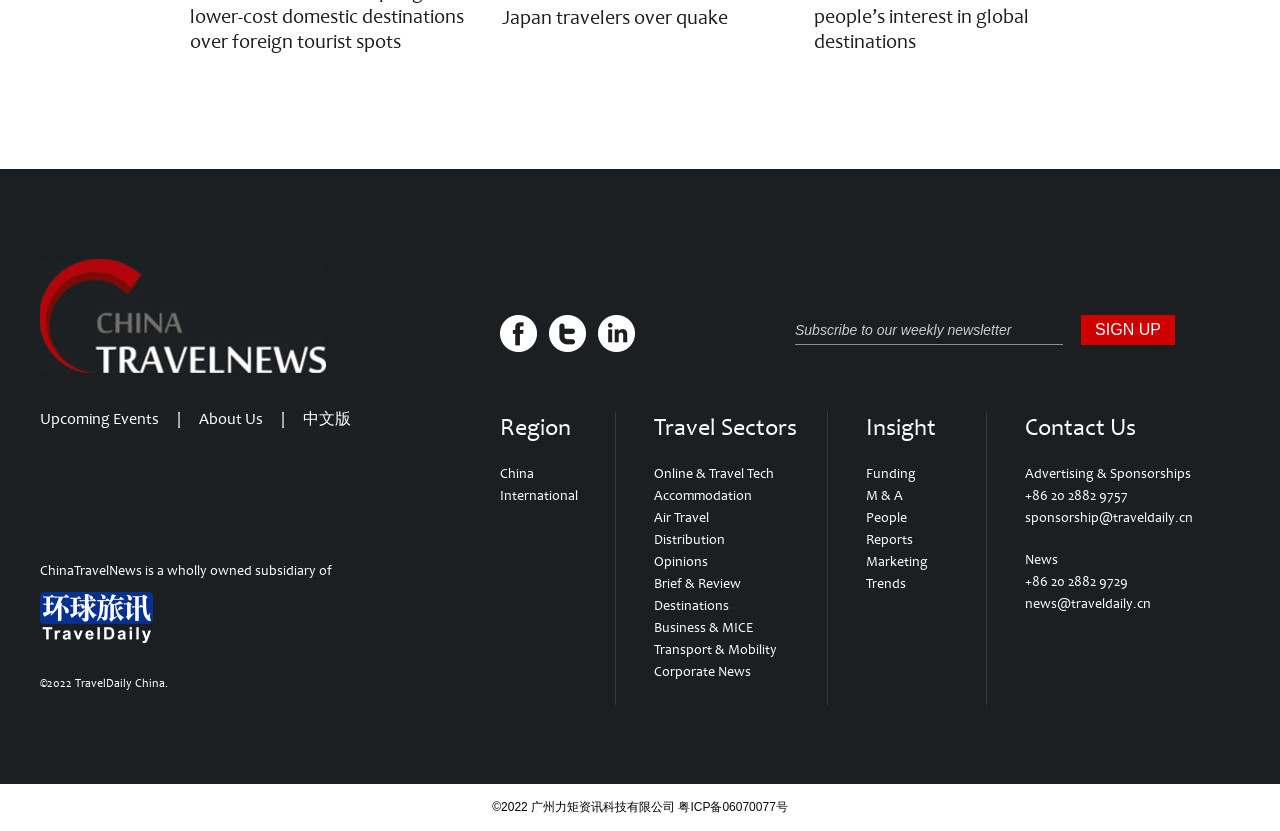Locate the bounding box of the UI element described by: "placeholder="Subscribe to our weekly newsletter"" in the given webpage screenshot.

[0.621, 0.381, 0.83, 0.415]